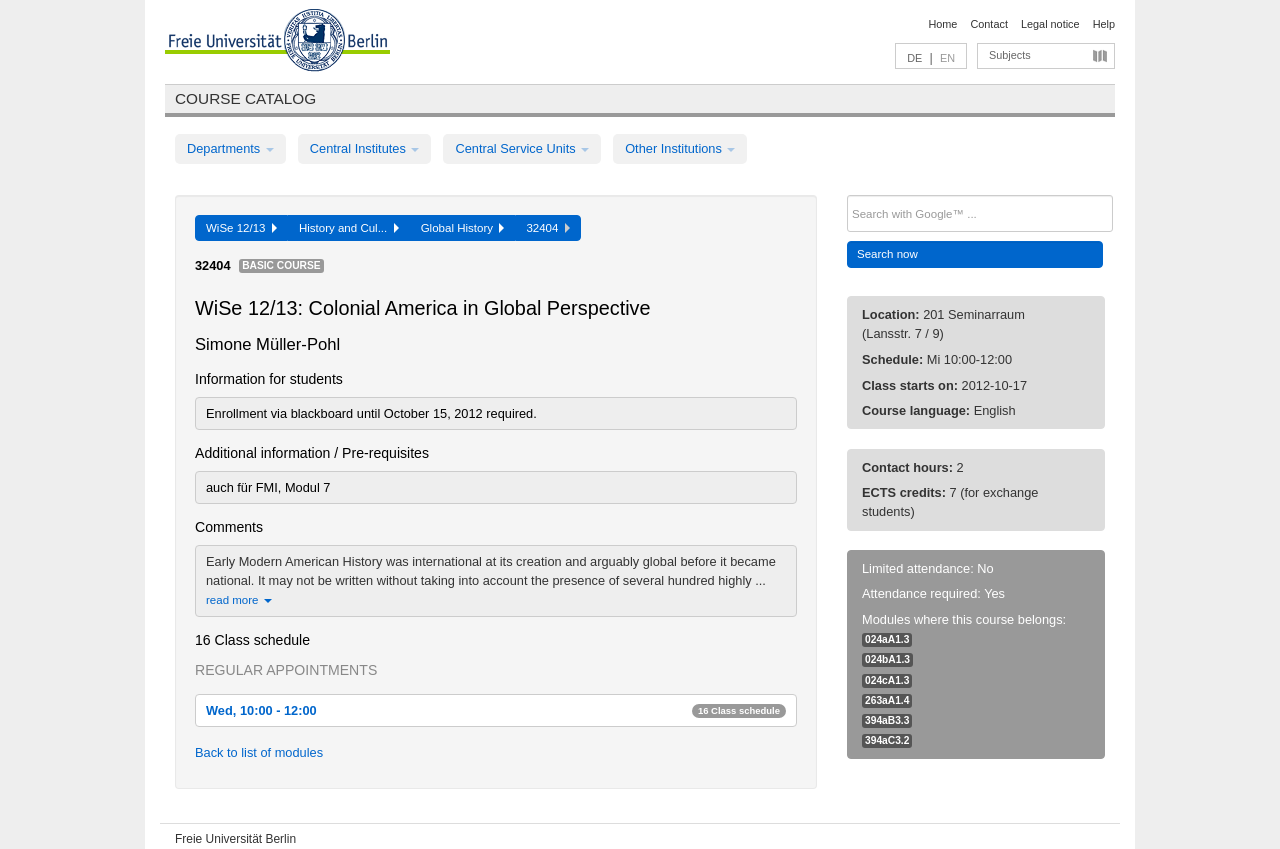Please identify the bounding box coordinates of the region to click in order to complete the task: "Go to the Home page". The coordinates must be four float numbers between 0 and 1, specified as [left, top, right, bottom].

[0.725, 0.021, 0.748, 0.035]